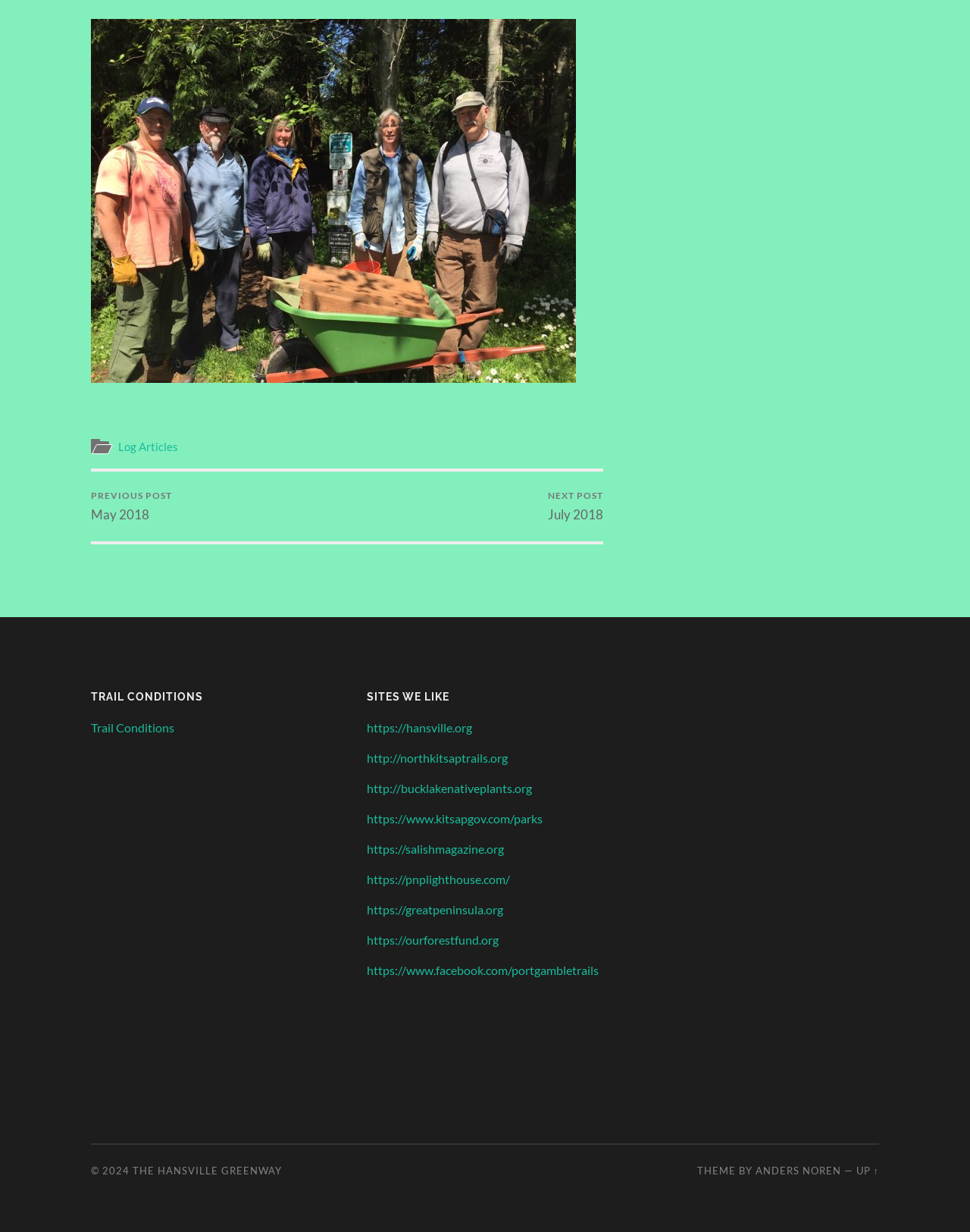Indicate the bounding box coordinates of the clickable region to achieve the following instruction: "Check trail conditions."

[0.094, 0.56, 0.338, 0.571]